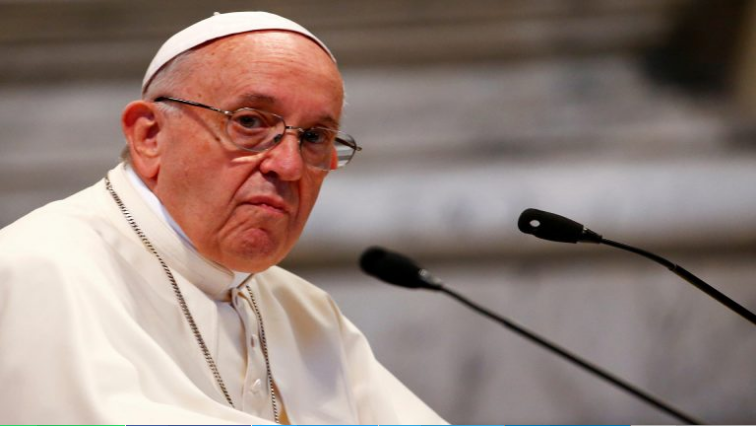What is on Pope Francis's nose?
Provide a detailed and extensive answer to the question.

In the image, Pope Francis's glasses are resting on his nose, which is a distinctive feature of his appearance and adds to the sense of introspection conveyed by his serious expression.